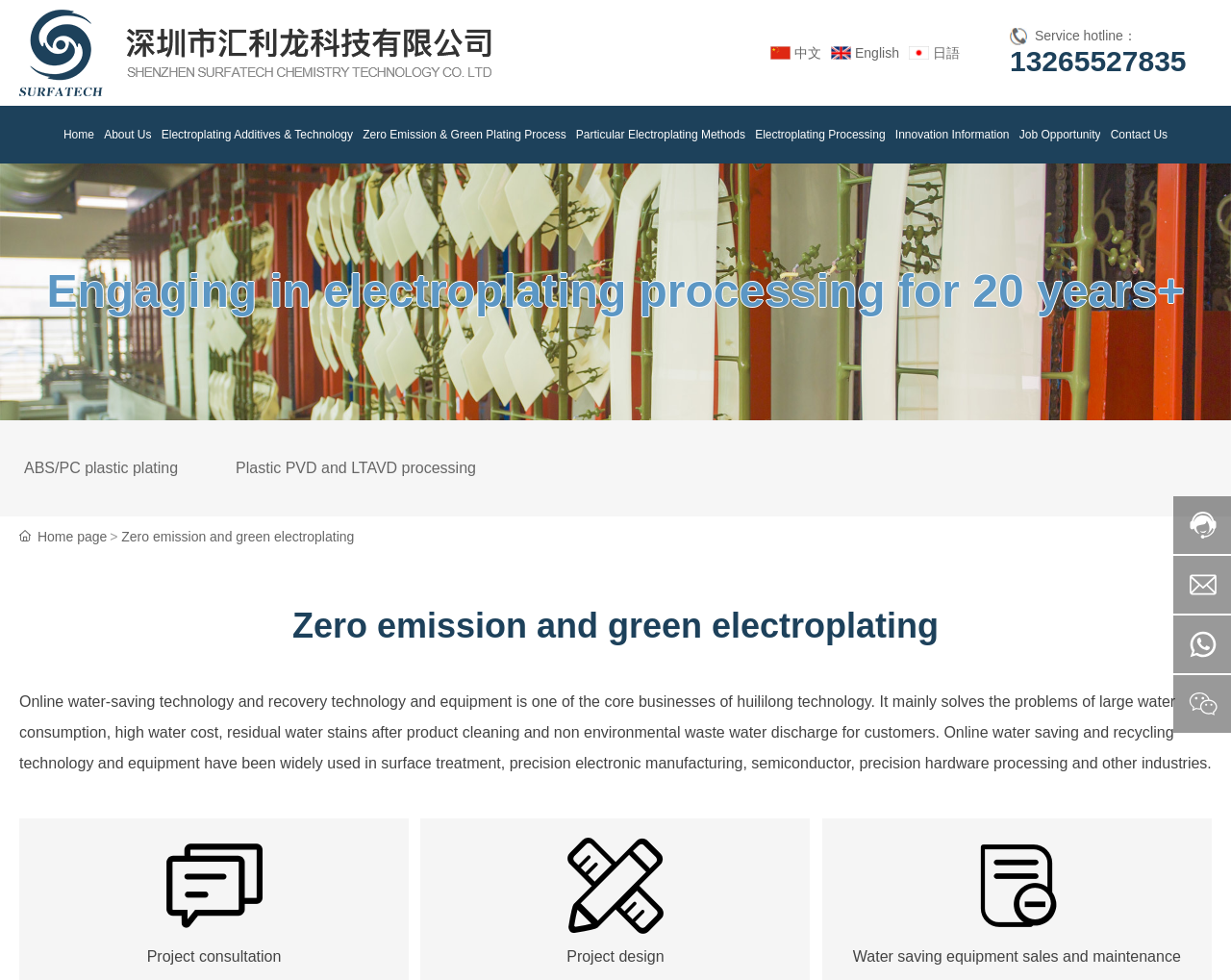Give a detailed account of the webpage's layout and content.

The webpage is about Shenzhen SurfaTech Technology Co., Ltd, a company specializing in zero-emission and green electroplating. At the top left, there is a logo of the company, accompanied by a link to the company's homepage. To the right of the logo, there are three language options: Chinese, English, and Japanese.

Below the language options, there is a service hotline with a phone number. On the top navigation bar, there are nine links: Home, About Us, Electroplating Additives & Technology, Zero Emission & Green Plating Process, Particular Electroplating Methods, Electroplating Processing, Innovation Information, Job Opportunity, and Contact Us.

The main content of the webpage is divided into two sections. The first section has a heading "Engaging in electroplating processing for 20 years+" and features an image with the same description. Below the heading, there are two links: "ABS/PC plastic plating" and "Plastic PVD and LTAVD processing".

The second section has a title "Zero emission and green electroplating" and features a brief introduction to the company's online water-saving technology and recovery technology and equipment. This section also includes three links: "Project consultation", "Project design", and "Water saving equipment sales and maintenance".

At the bottom of the webpage, there are four images, likely representing the company's products or services. Overall, the webpage provides an overview of Shenzhen SurfaTech Technology Co., Ltd and its services related to zero-emission and green electroplating.